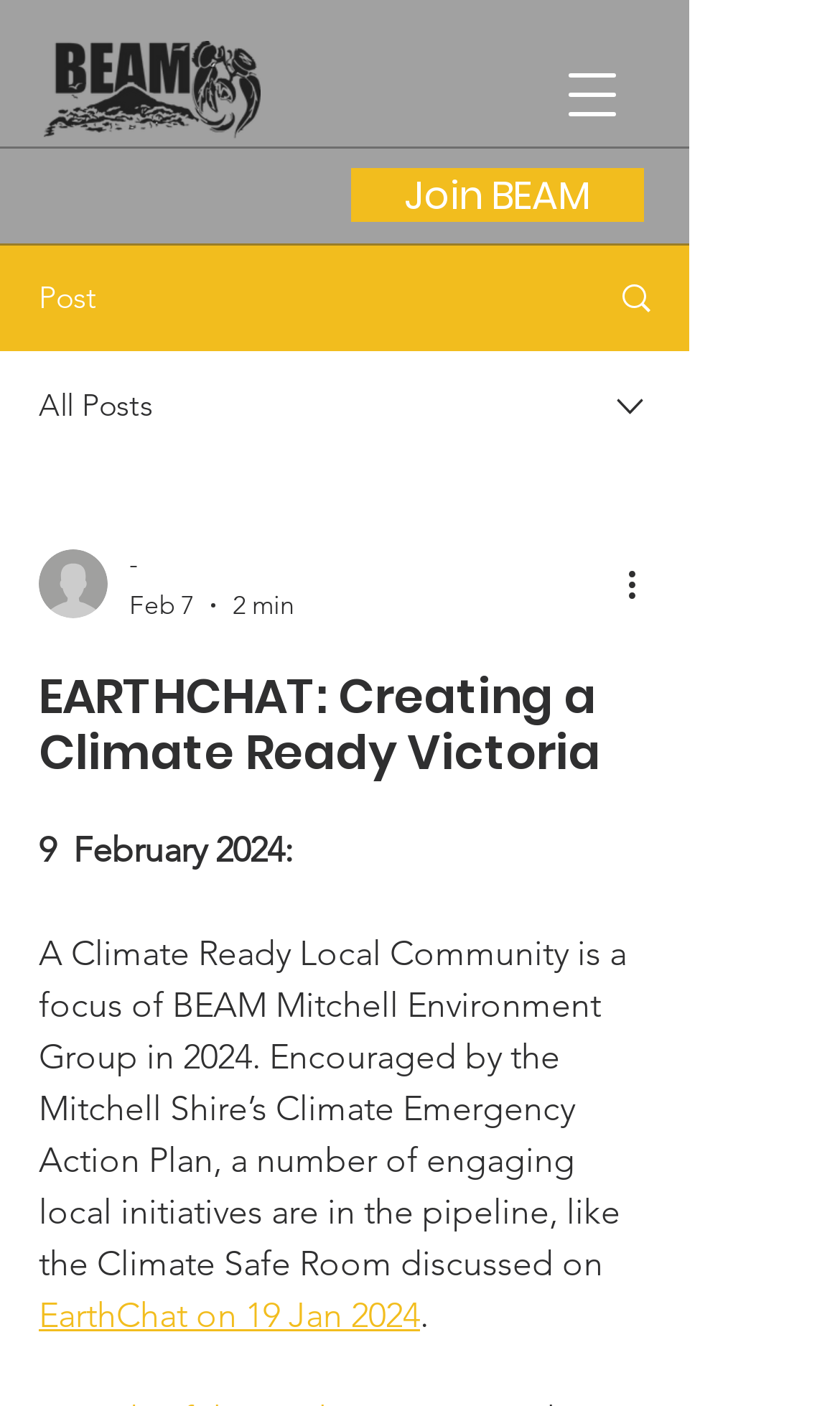Locate the coordinates of the bounding box for the clickable region that fulfills this instruction: "Search for topics".

None